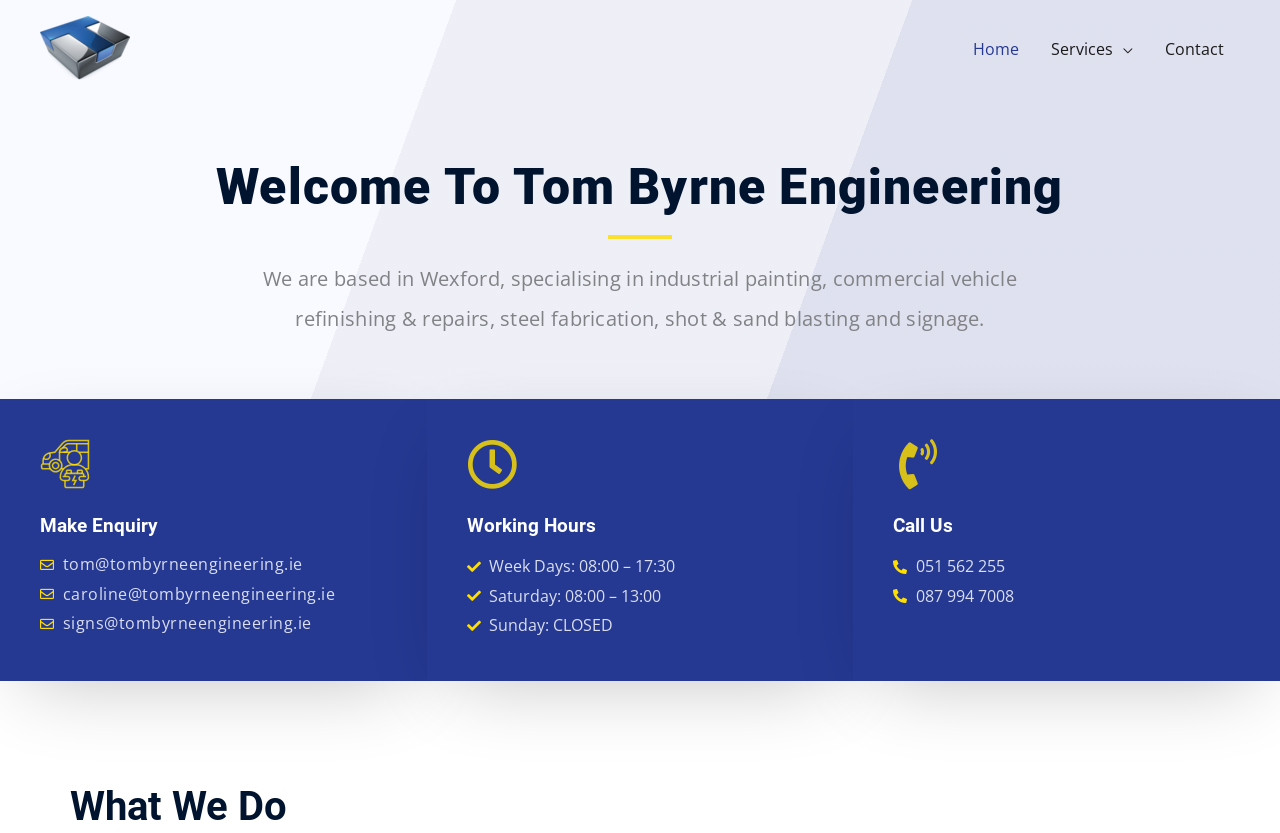Extract the bounding box coordinates of the UI element described: "Home". Provide the coordinates in the format [left, top, right, bottom] with values ranging from 0 to 1.

[0.748, 0.02, 0.809, 0.097]